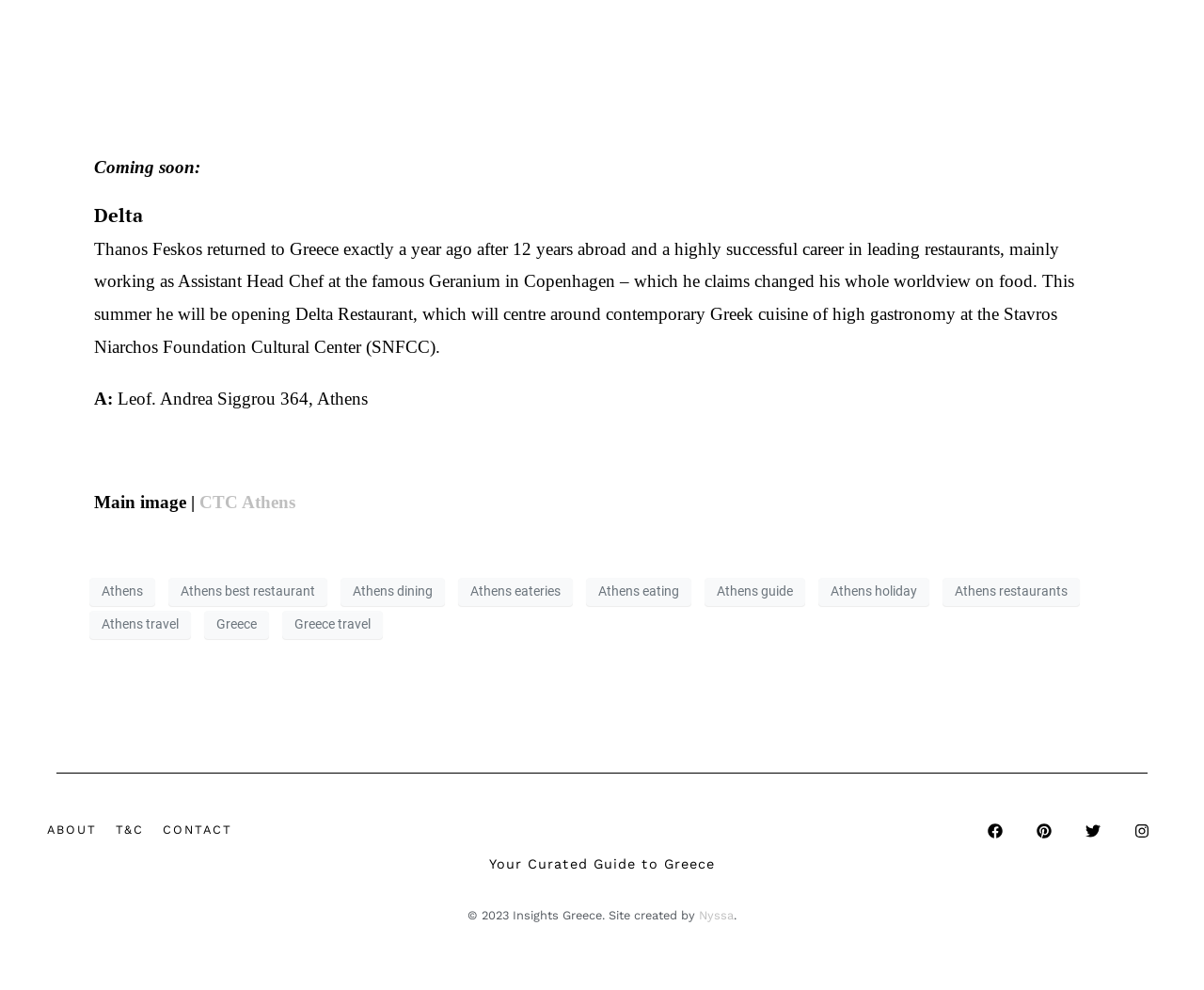Bounding box coordinates should be provided in the format (top-left x, top-left y, bottom-right x, bottom-right y) with all values between 0 and 1. Identify the bounding box for this UI element: Athens best restaurant

[0.14, 0.583, 0.272, 0.612]